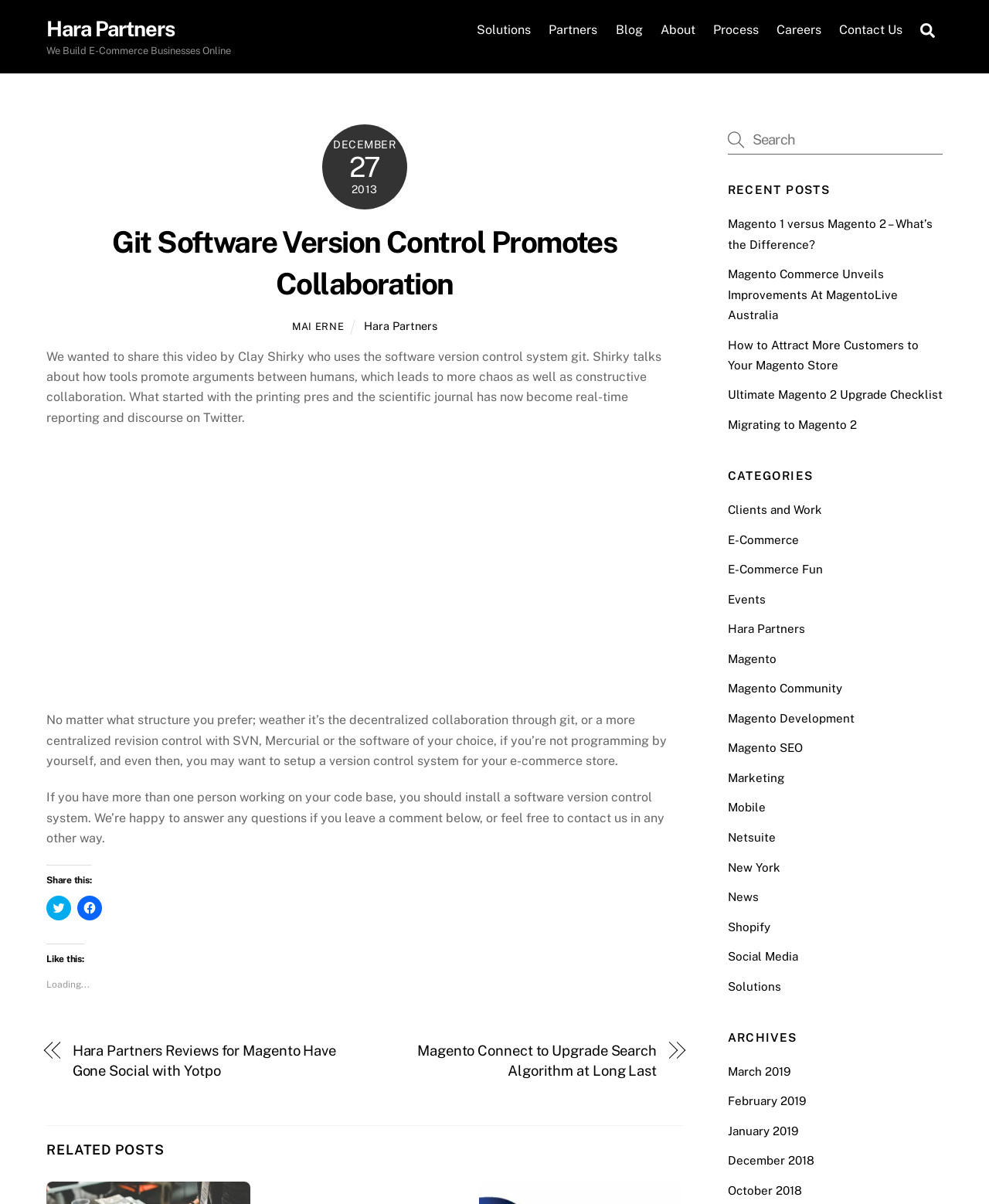Give a detailed account of the webpage's layout and content.

This webpage is about Hara Partners, an e-commerce business solutions provider. At the top left, there is a link to "Hara Partners" and a static text "We Build E-Commerce Businesses Online". On the top right, there is a search bar with a search icon and a link to "Search Search". Below the search bar, there are several links to different sections of the website, including "Solutions", "Partners", "Blog", "About", "Process", "Careers", and "Contact Us".

The main content of the webpage is an article titled "Git Software Version Control Promotes Collaboration". The article discusses how tools promote arguments between humans, leading to chaos and constructive collaboration. It also mentions the importance of version control systems, especially for e-commerce stores with multiple developers. The article includes an iframe, likely an embedded video, and several links to related articles.

Below the article, there are several sections, including "Share this:", "Like this:", and "RELATED POSTS", which contain links to share the article on social media and related blog posts. There are also sections for "RECENT POSTS", "CATEGORIES", and "ARCHIVES", which contain links to other blog posts and categories.

At the bottom right of the webpage, there is a "Back To Top" link. Throughout the webpage, there are several images, including a search icon and social media icons.